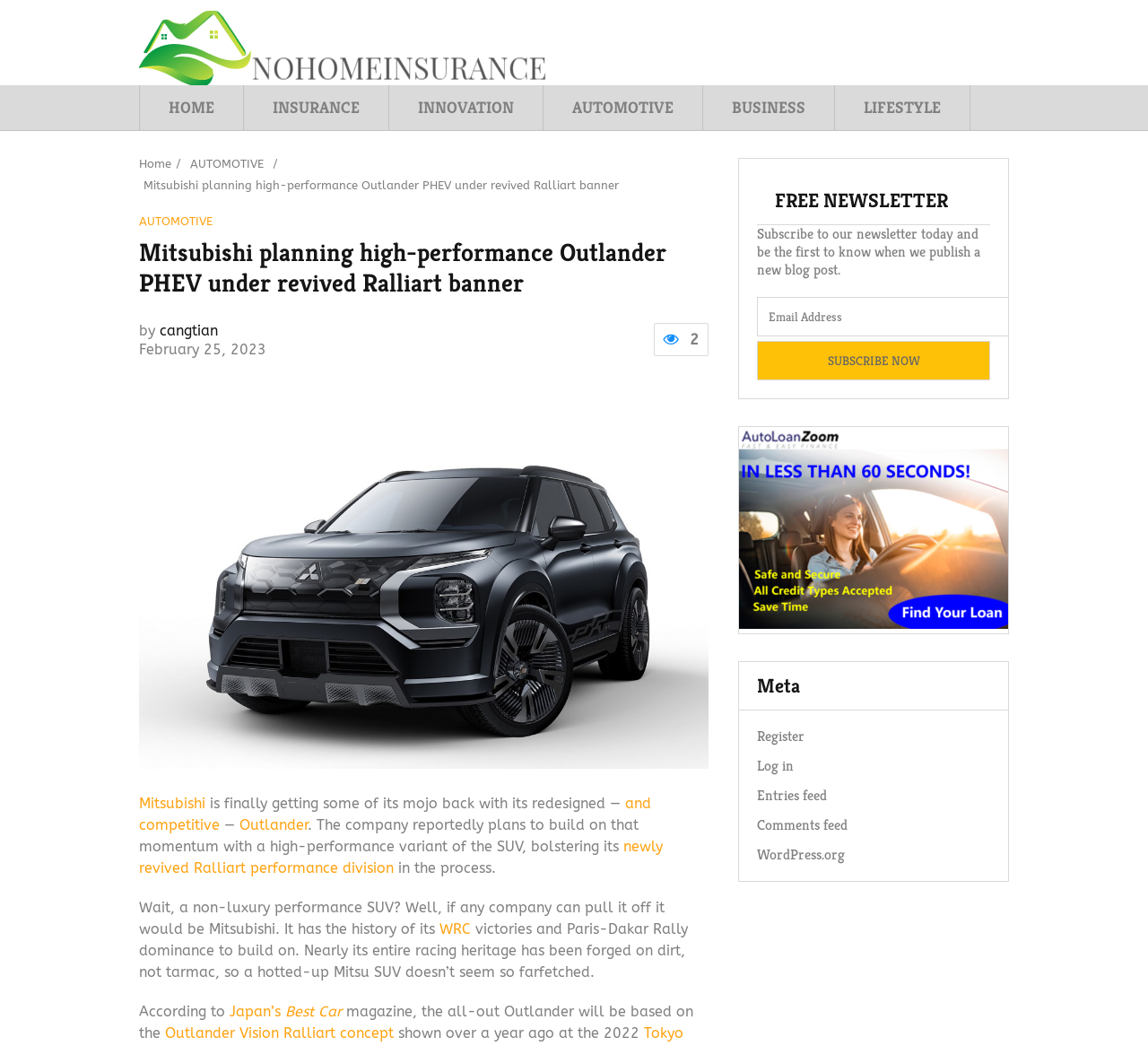Determine the title of the webpage and give its text content.

Mitsubishi planning high-performance Outlander PHEV under revived Ralliart banner